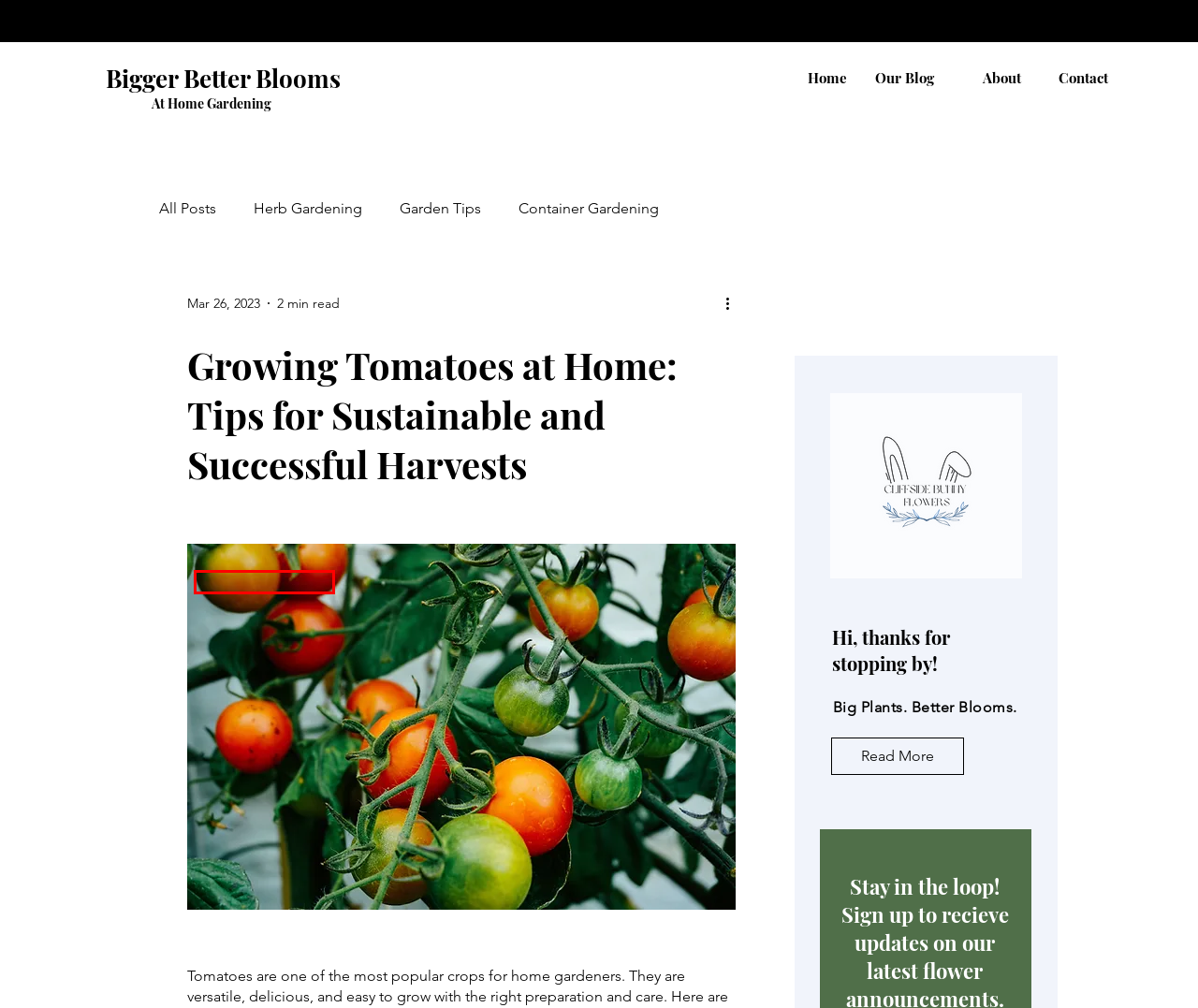Observe the screenshot of a webpage with a red bounding box around an element. Identify the webpage description that best fits the new page after the element inside the bounding box is clicked. The candidates are:
A. About | Biggerbetterblooms
B. Shade Plants
C. Tomatoes
D. Herb Gardening
E. Growing Vegetables
F. Dahlias
G. Mushrooms
H. Peas

E